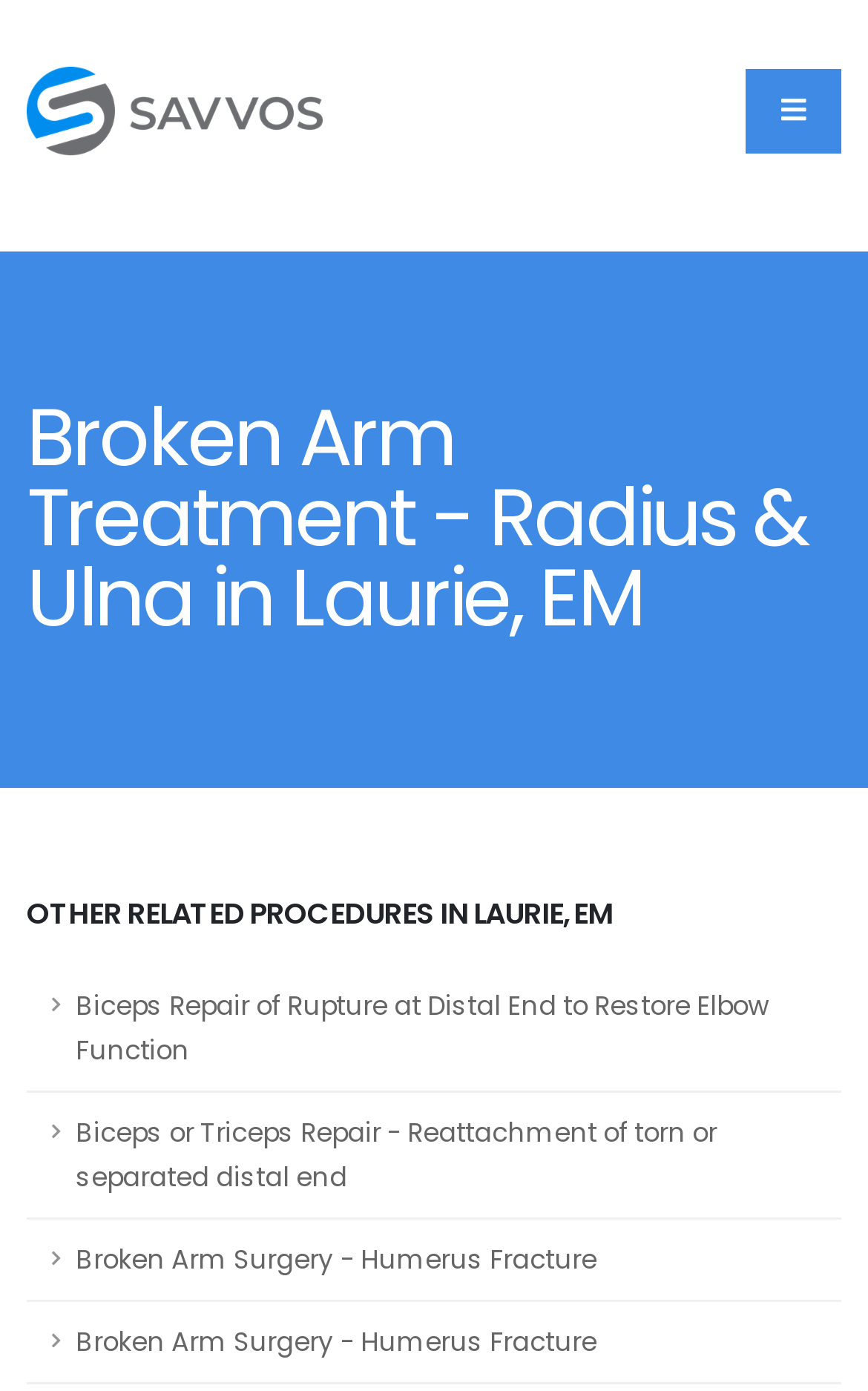Explain in detail what you observe on this webpage.

The webpage is about Savvos Health, specifically focusing on broken arm treatment. At the top left of the page, there are two identical images with the text "Savvos Health". On the top right, there is a button with an icon. Below the images, there is a main heading that reads "Broken Arm Treatment - Radius & Ulna in Laurie, EM". 

Underneath the main heading, there is a subheading "OTHER RELATED PROCEDURES IN LAURIE, EM". Below the subheading, there are four links listed in a vertical column, each with a brief description of a related medical procedure, including biceps repair, biceps or triceps repair, and two instances of broken arm surgery.